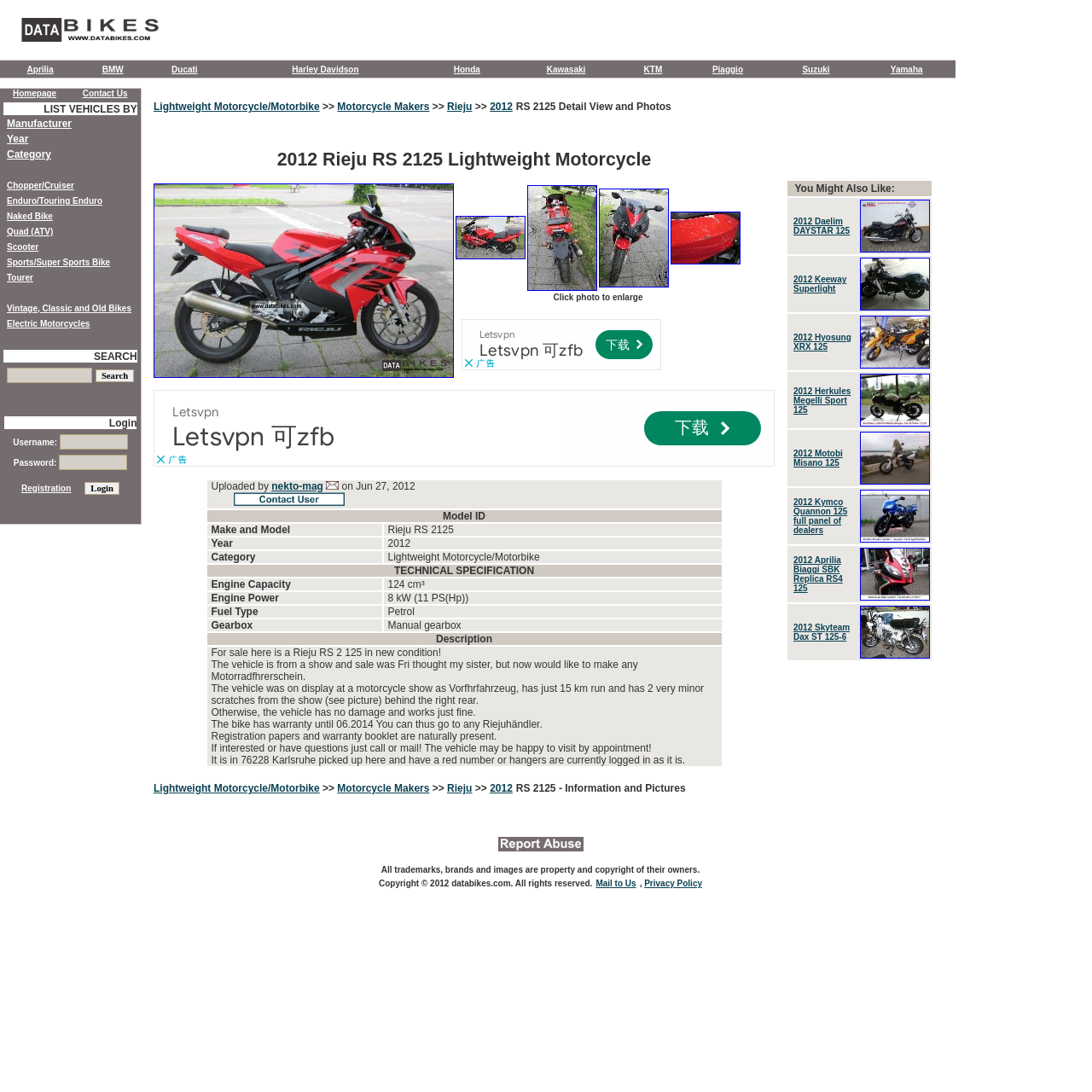Locate the bounding box coordinates of the clickable region to complete the following instruction: "View Aprilia motorcycles."

[0.025, 0.059, 0.049, 0.068]